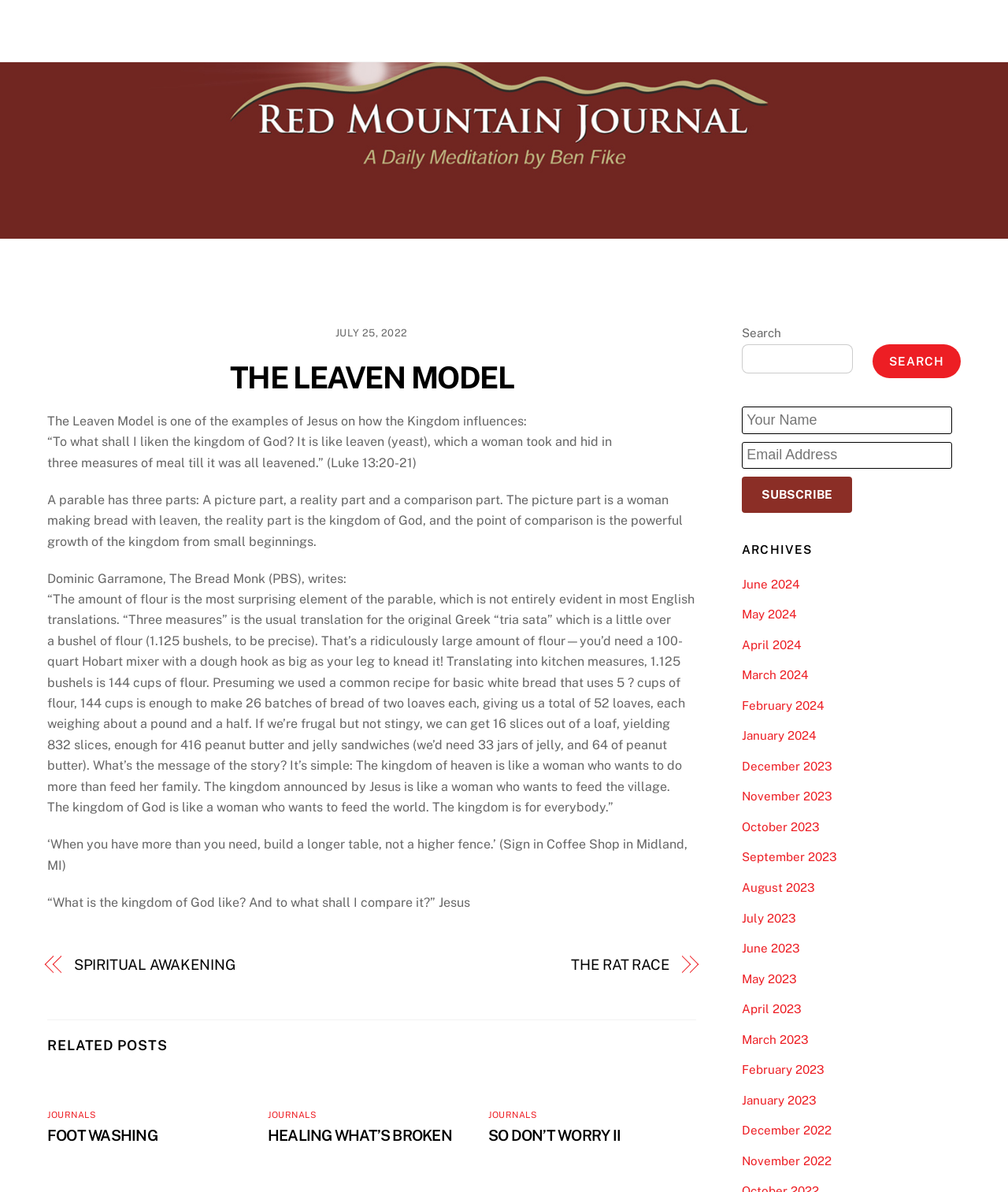Please locate the bounding box coordinates of the element's region that needs to be clicked to follow the instruction: "Click on the 'Home' link". The bounding box coordinates should be provided as four float numbers between 0 and 1, i.e., [left, top, right, bottom].

[0.646, 0.011, 0.696, 0.041]